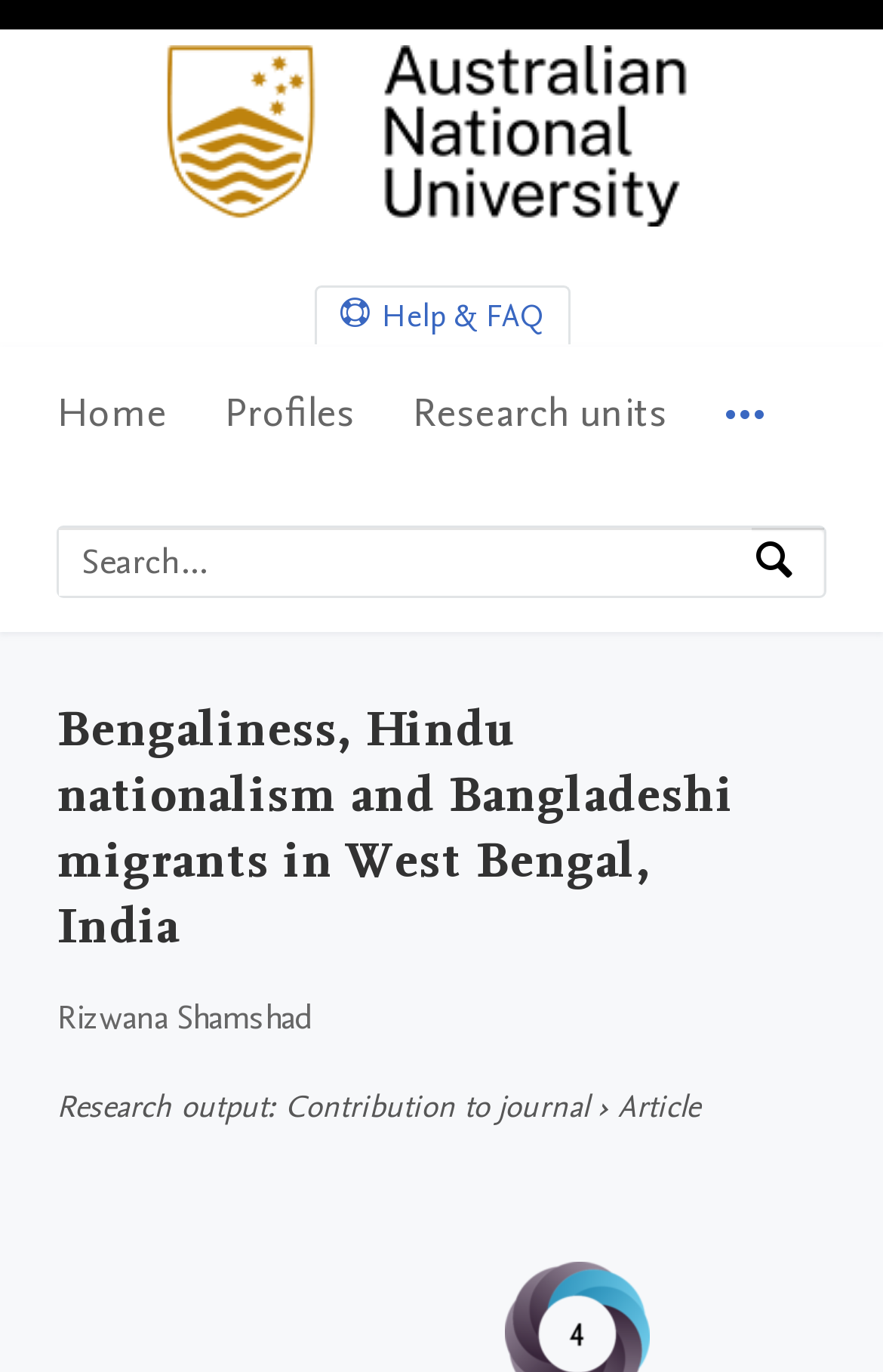Bounding box coordinates are specified in the format (top-left x, top-left y, bottom-right x, bottom-right y). All values are floating point numbers bounded between 0 and 1. Please provide the bounding box coordinate of the region this sentence describes: Research units

[0.467, 0.253, 0.756, 0.353]